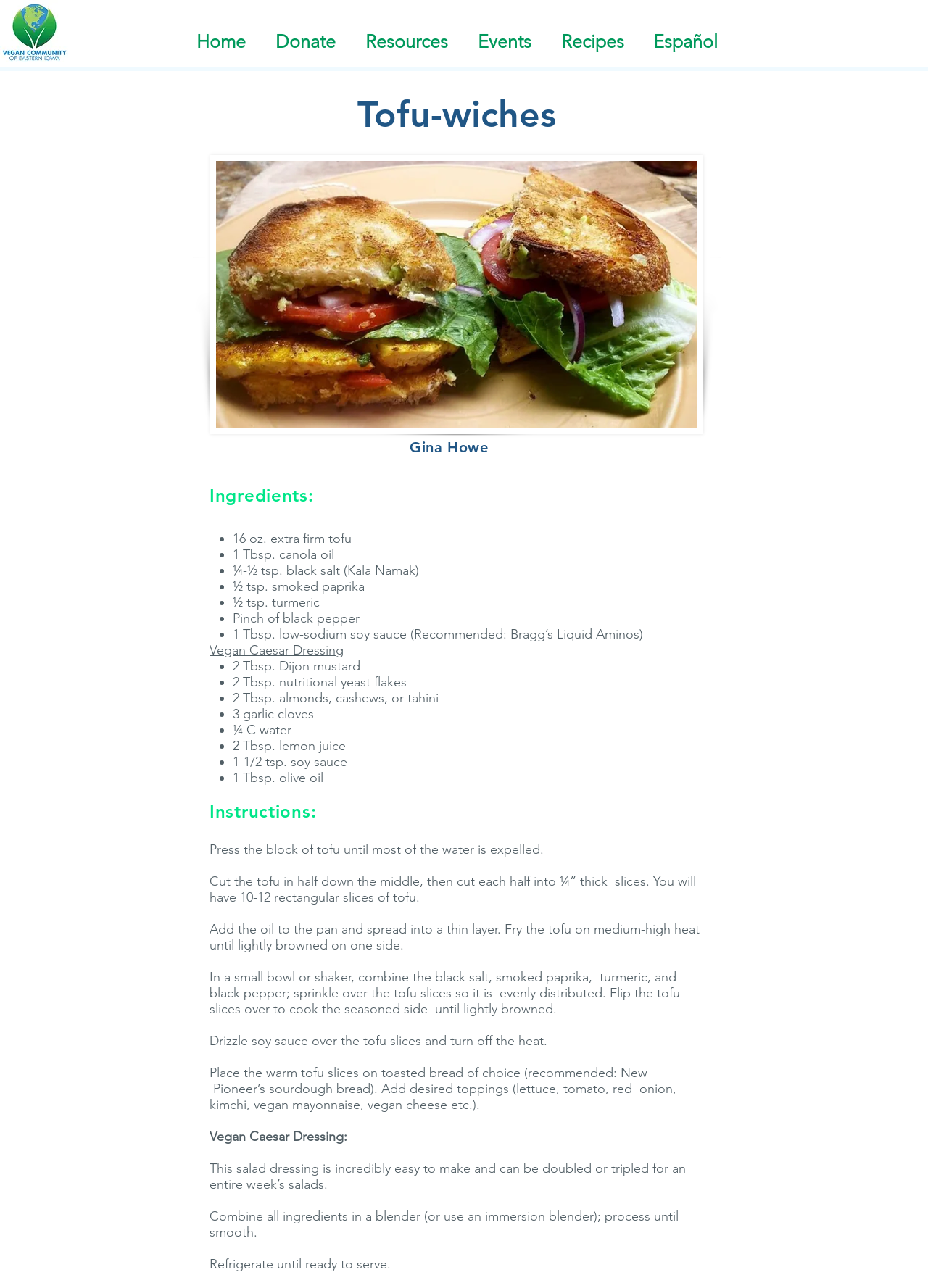Examine the image carefully and respond to the question with a detailed answer: 
What is the purpose of the Vegan Caesar Dressing?

The purpose of the Vegan Caesar Dressing is for salads, as mentioned in the instructions section of the webpage, where it is stated that the dressing can be used for an entire week's salads.